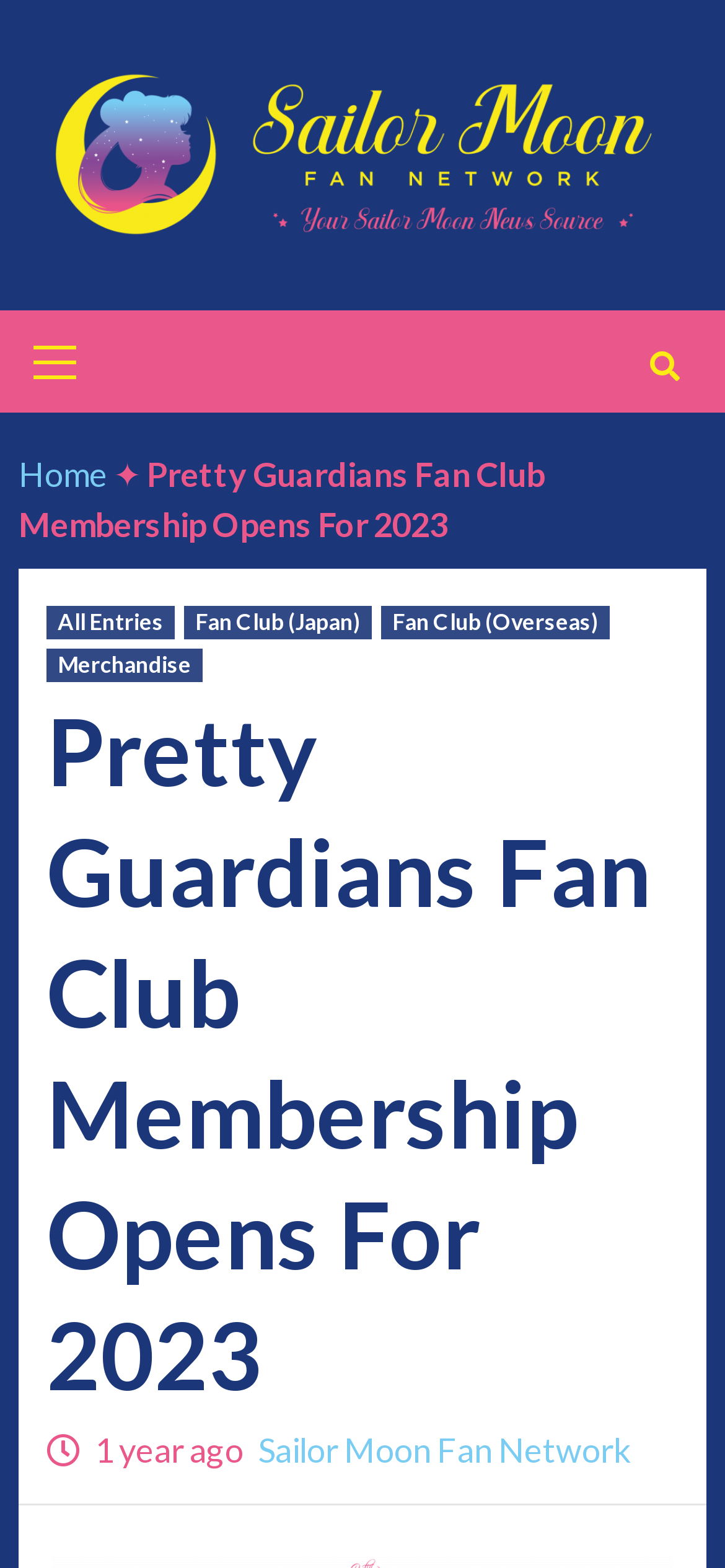Identify and extract the heading text of the webpage.

Pretty Guardians Fan Club Membership Opens For 2023